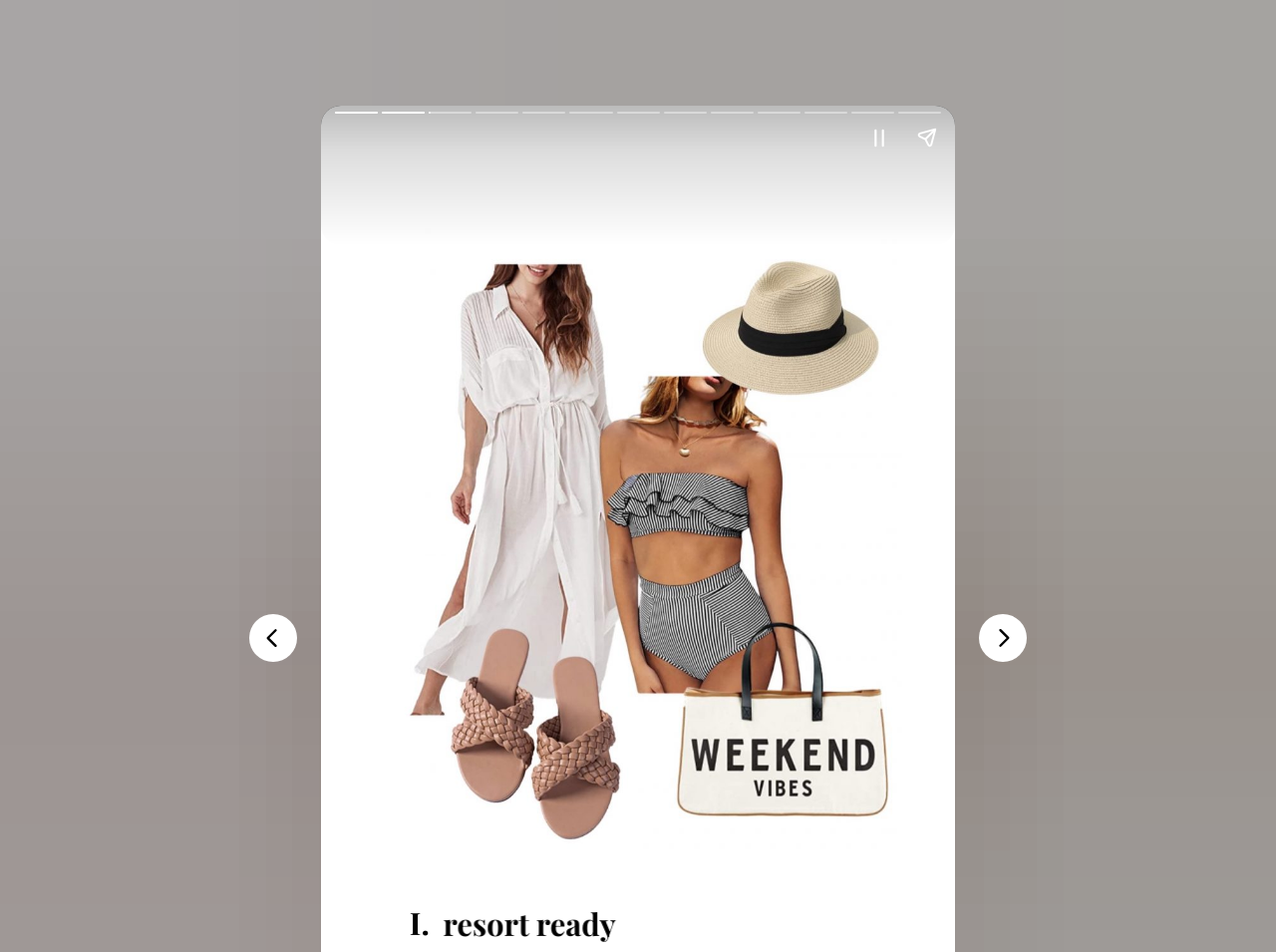Using the information in the image, give a comprehensive answer to the question: 
How can the user navigate the webpage?

The presence of 'Previous page' and 'Next page' buttons indicates that the user can navigate the webpage by clicking on these buttons.